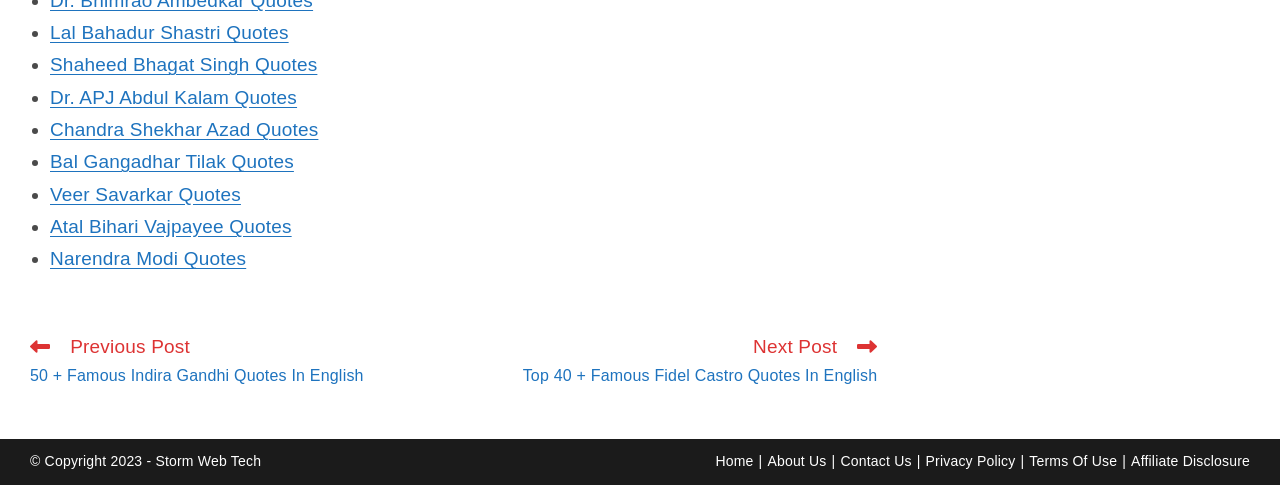Given the element description Privacy Policy, identify the bounding box coordinates for the UI element on the webpage screenshot. The format should be (top-left x, top-left y, bottom-right x, bottom-right y), with values between 0 and 1.

[0.723, 0.933, 0.793, 0.966]